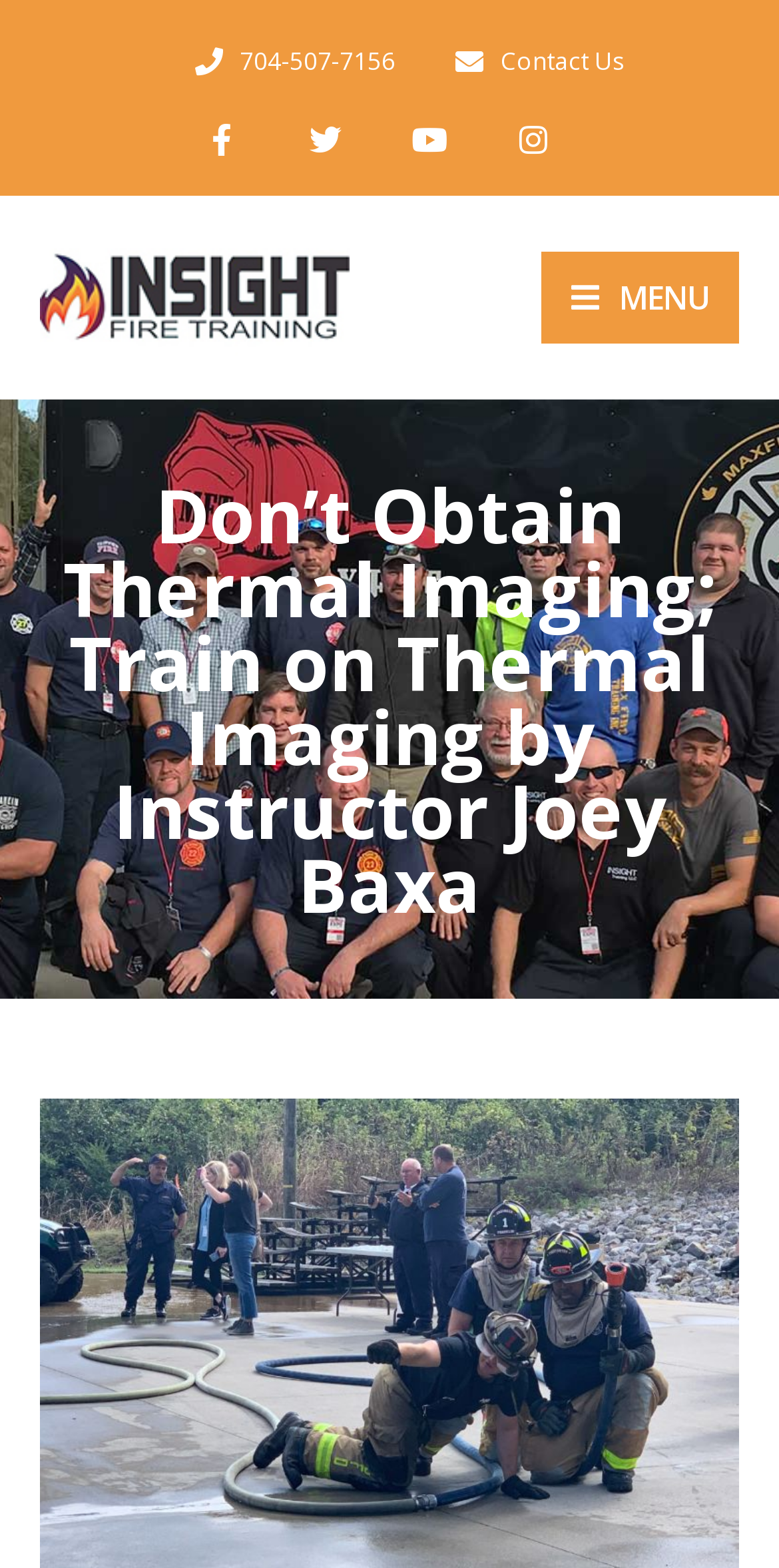Determine the bounding box coordinates of the area to click in order to meet this instruction: "Visit Facebook page".

[0.264, 0.079, 0.305, 0.099]